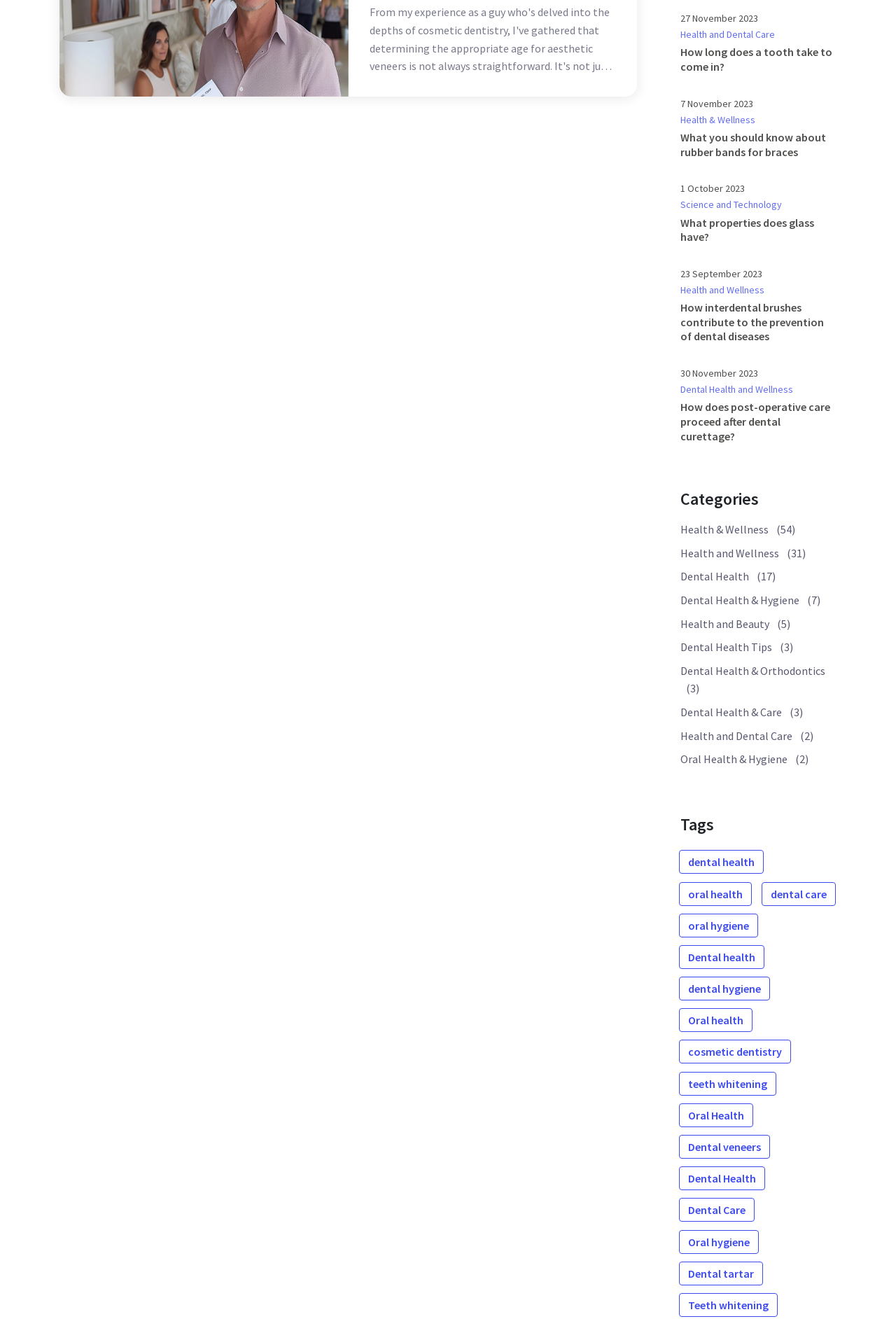Using the description "Health & Wellness", locate and provide the bounding box of the UI element.

[0.759, 0.086, 0.843, 0.095]